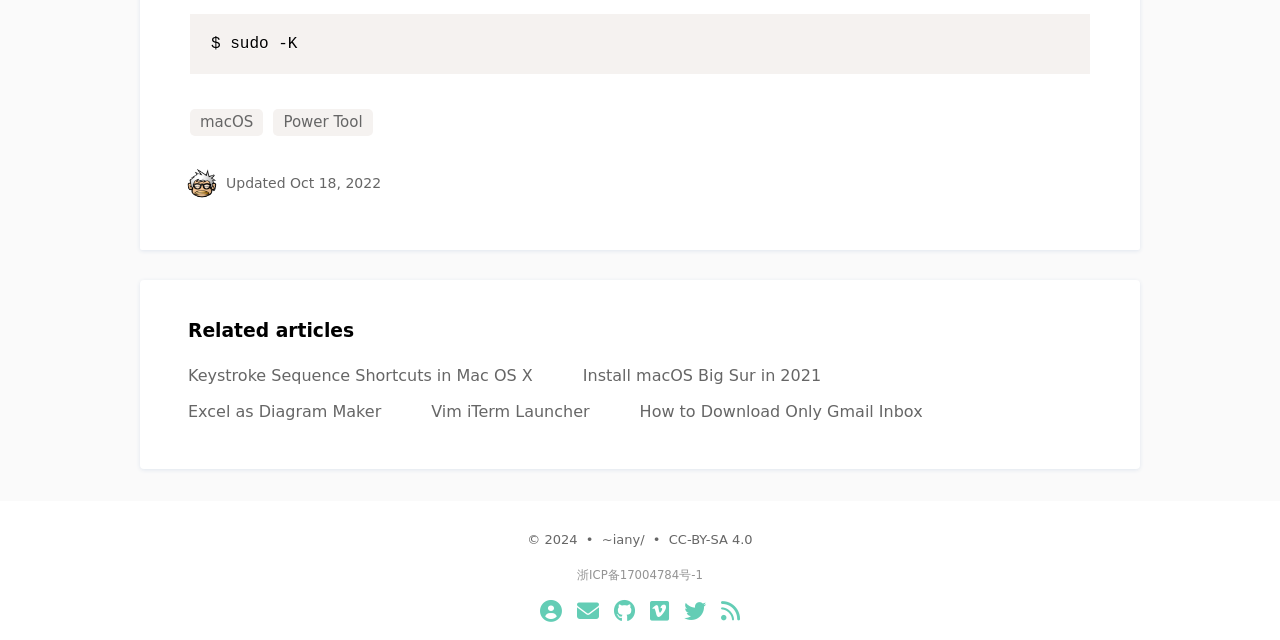What is the topic of the related articles?
Please provide a comprehensive and detailed answer to the question.

The related articles section lists several links, including 'Keystroke Sequence Shortcuts in Mac OS X', 'Install macOS Big Sur in 2021', and 'Vim iTerm Launcher', which suggest that the topic is related to Mac OS and software.